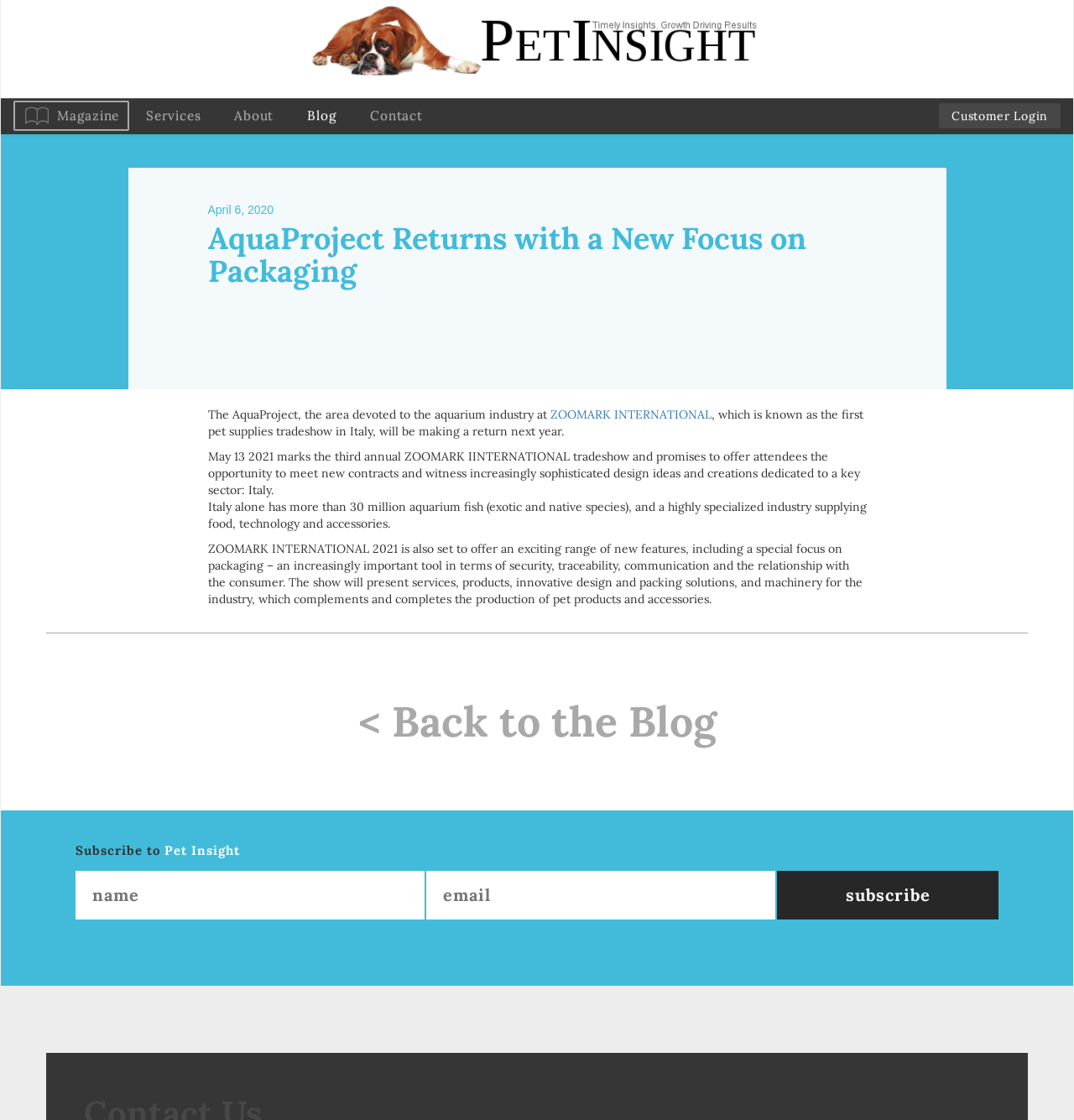Please specify the bounding box coordinates of the area that should be clicked to accomplish the following instruction: "Click Back to the Blog". The coordinates should consist of four float numbers between 0 and 1, i.e., [left, top, right, bottom].

[0.333, 0.62, 0.667, 0.668]